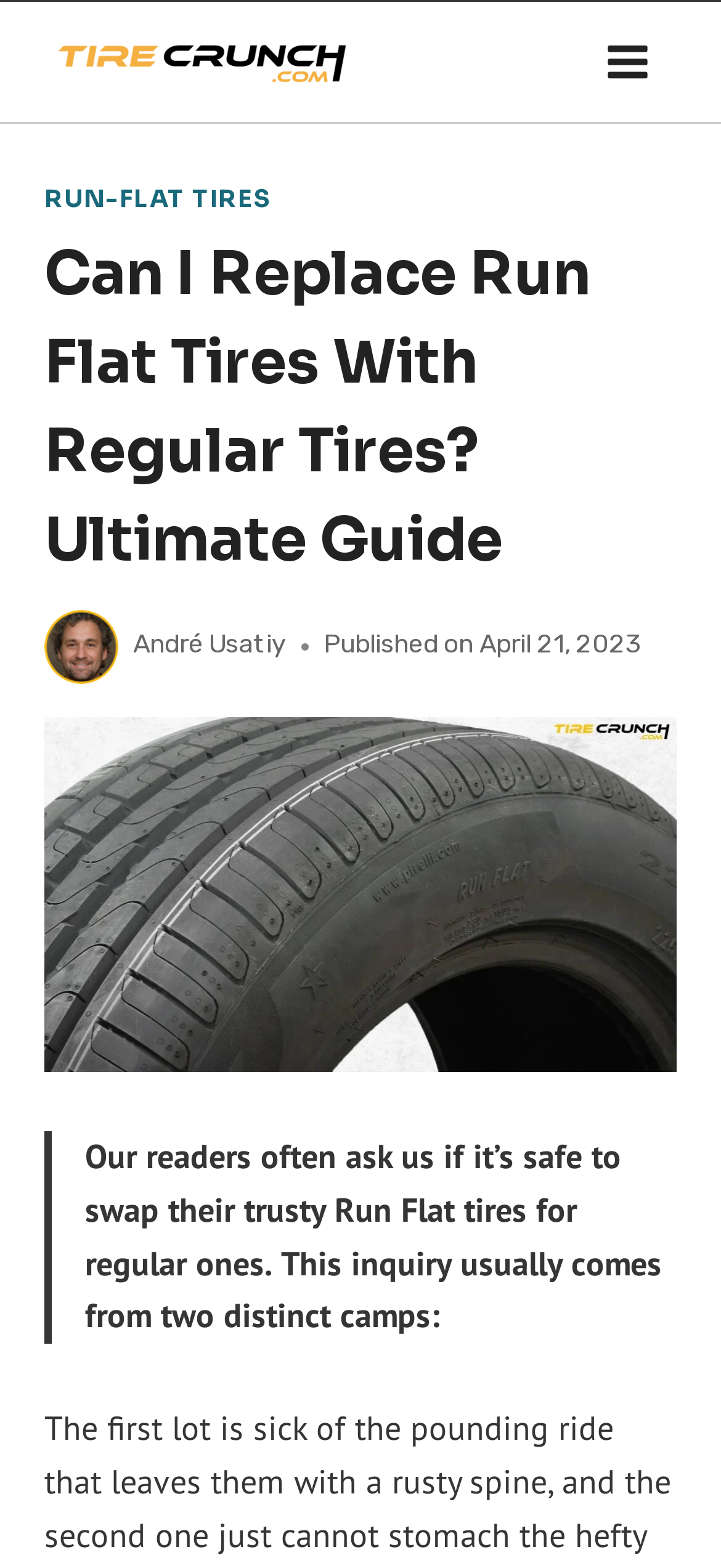Using the details from the image, please elaborate on the following question: When was the article published?

The publication date can be found by looking at the time element which contains the static text 'April 21, 2023'.